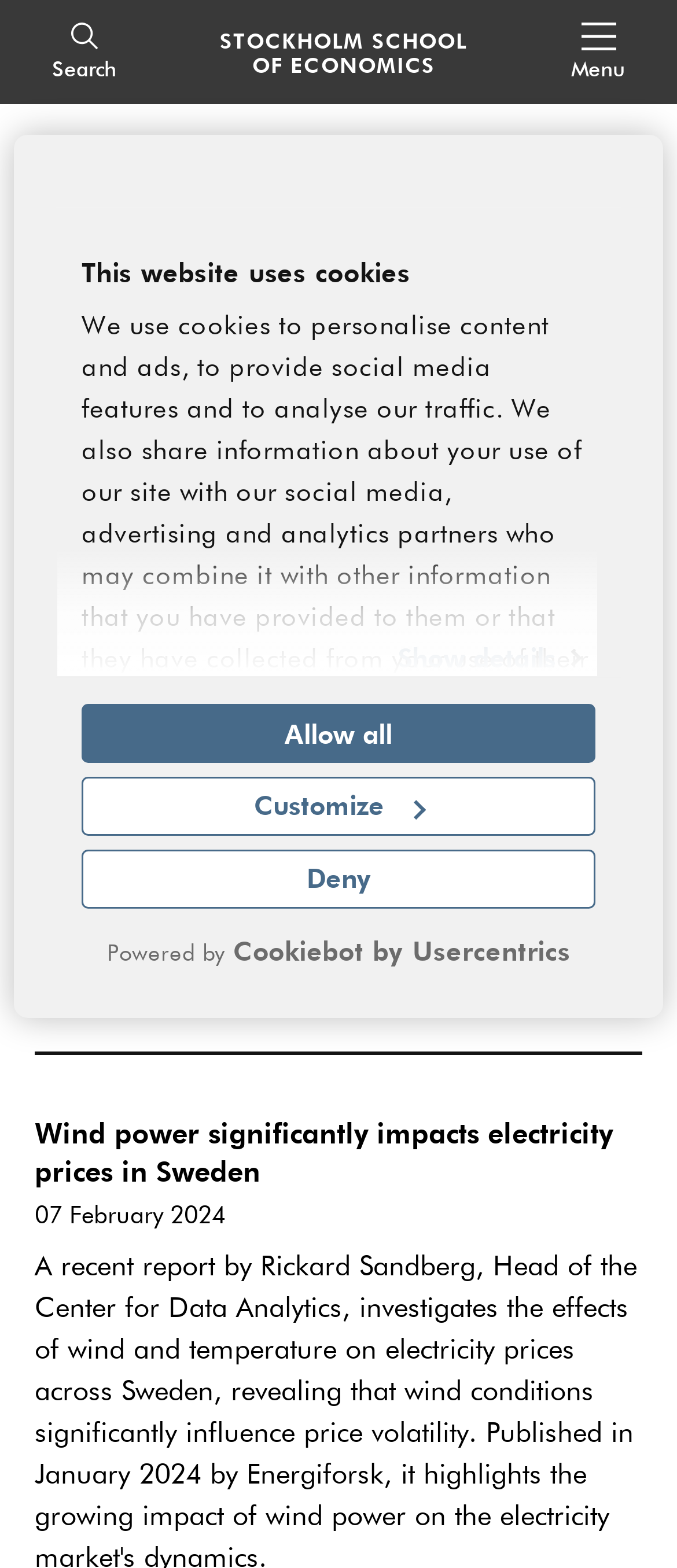Create a full and detailed caption for the entire webpage.

The webpage is about news from the Stockholm School of Economics. At the top, there is a dialog box with a heading "This website uses cookies" that occupies most of the top section of the page. Below the dialog box, there are three buttons: "Deny", "Customize", and "Allow all". To the right of the dialog box, there is a logo link that opens in a new window, accompanied by two static text elements: "Powered by" and "Cookiebot by Usercentrics".

On the top-right corner, there is a button to open the navigation menu, accompanied by an image. Below the navigation button, there is a link to the Stockholm School of Economics. On the top-left corner, there is a search link accompanied by an image.

The main content of the page is divided into sections. The first section has a heading "News" and contains a combobox with a dropdown menu. Below the combobox, there are three more comboboxes with dropdown menus, each accompanied by an image. 

The main news section occupies most of the page and contains multiple news articles. Each article has a heading, a static text element with the date, and a brief summary. The articles are stacked vertically, with the most recent one at the top.